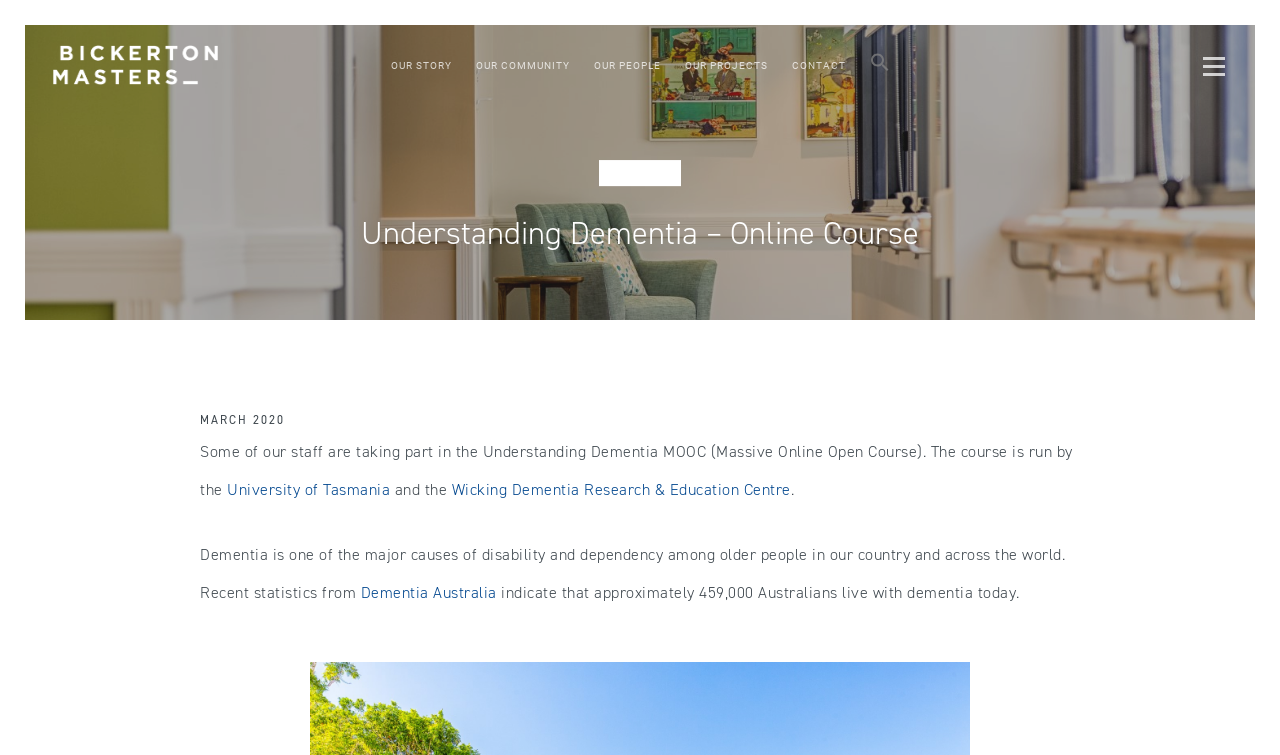How many Australians live with dementia today?
Based on the content of the image, thoroughly explain and answer the question.

The number of Australians living with dementia today can be found in the text, which states that recent statistics from Dementia Australia indicate that approximately 459,000 Australians live with dementia today.